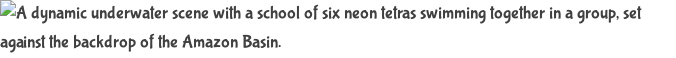What is the primary reason neon tetras prefer group living?
Look at the screenshot and provide an in-depth answer.

According to the caption, the social nature of neon tetras emphasizes their preference for group living, which not only creates a visually stunning display in any aquarium setting but also enhances their well-being, suggesting that living in groups is beneficial for their health and happiness.